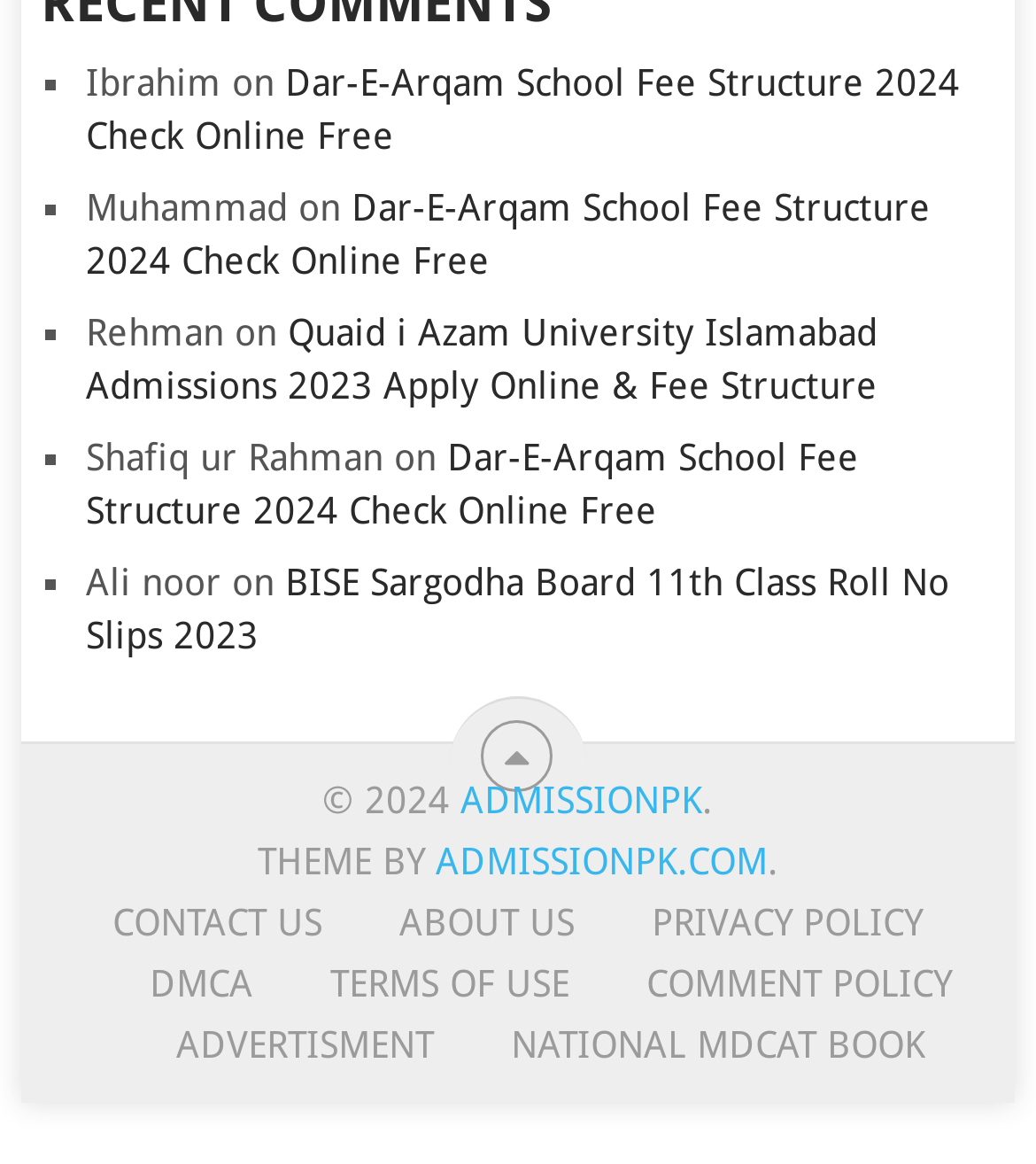How many links are on the webpage?
Please provide a single word or phrase answer based on the image.

11